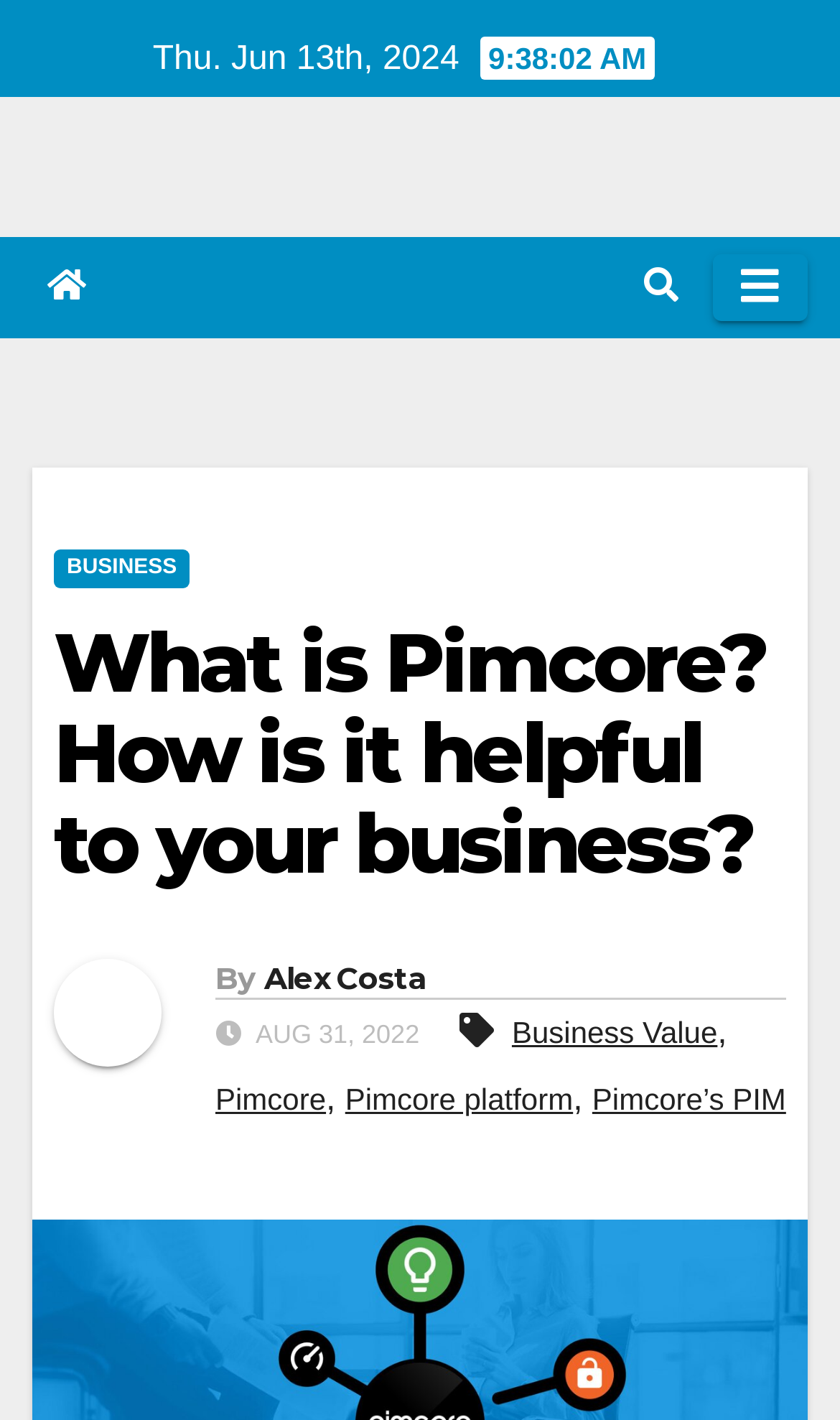Given the element description Alex Costa, predict the bounding box coordinates for the UI element in the webpage screenshot. The format should be (top-left x, top-left y, bottom-right x, bottom-right y), and the values should be between 0 and 1.

[0.314, 0.675, 0.507, 0.702]